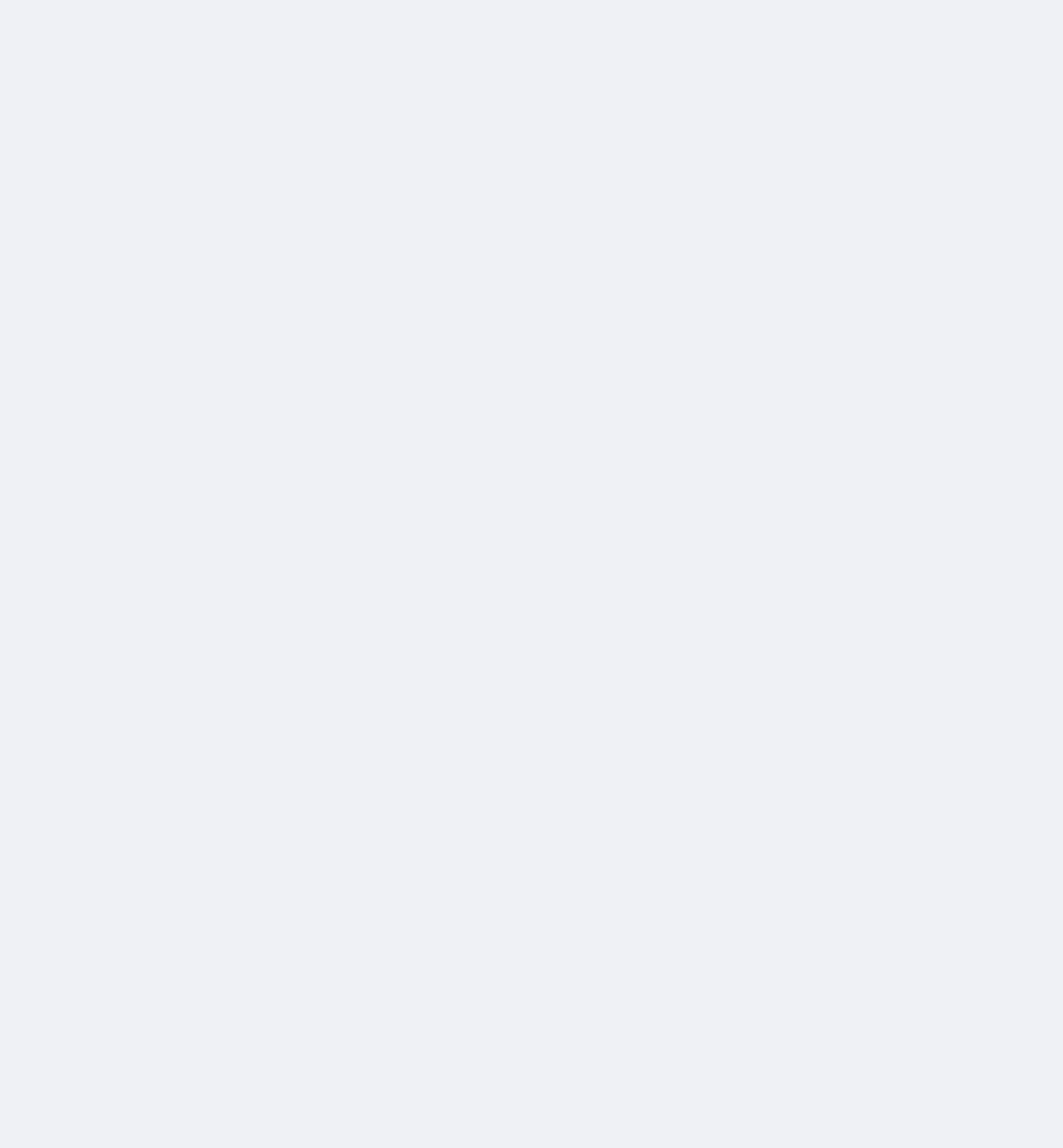What is the purpose of the black dots on the windshield?
Please respond to the question with a detailed and thorough explanation.

The link 'The essential role of the windshield's black dots decoded' suggests that the black dots on the windshield have a specific purpose, which is decoded or explained in the linked article.